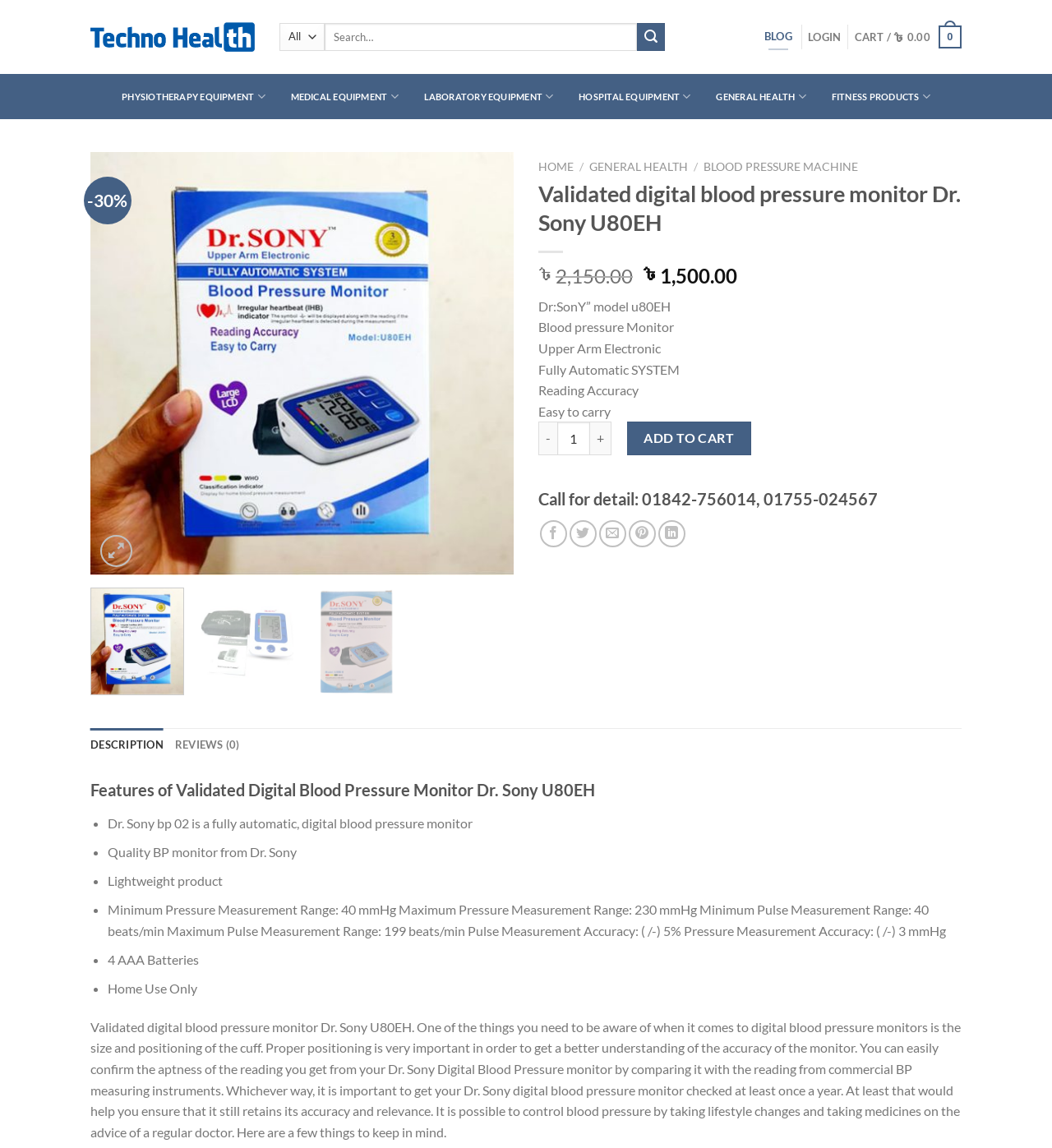Identify the bounding box coordinates of the specific part of the webpage to click to complete this instruction: "Search for products".

[0.266, 0.02, 0.632, 0.044]